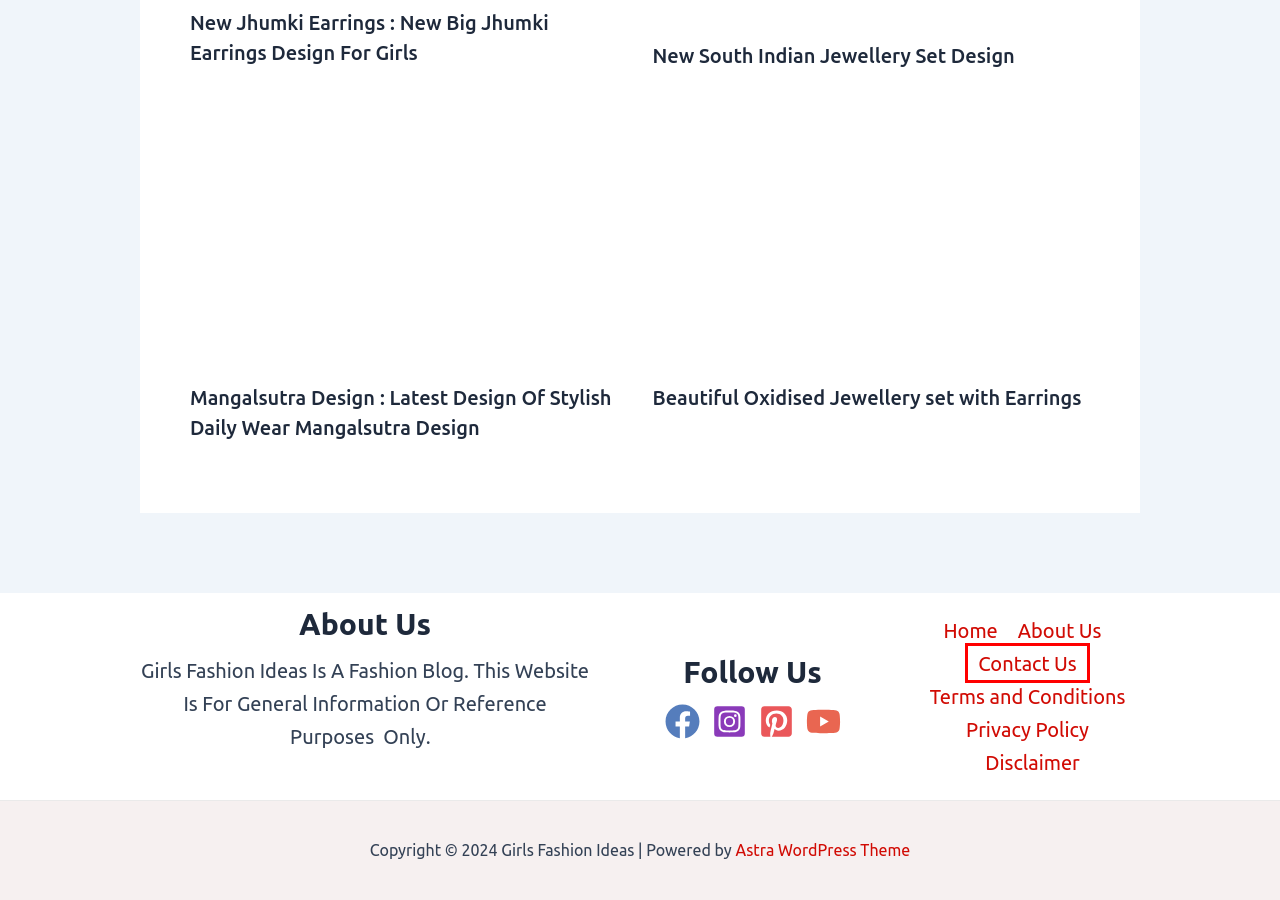Inspect the provided webpage screenshot, concentrating on the element within the red bounding box. Select the description that best represents the new webpage after you click the highlighted element. Here are the candidates:
A. Beautiful Oxidised Jewellery set with Earrings - Girls Fashion Ideas
B. Mangalsutra Design : Latest Design Of Stylish Daily Wear Mangalsutra Design - Girls Fashion Ideas
C. Disclaimer - Girls Fashion Ideas
D. Privacy Policy - Girls Fashion Ideas
E. About Us - Girls Fashion Ideas
F. Terms and Conditions - Girls Fashion Ideas
G. Blouse Design : 15 Latest Blouse Design For Girls - Girls Fashion Ideas
H. Contact Us - Girls Fashion Ideas

H